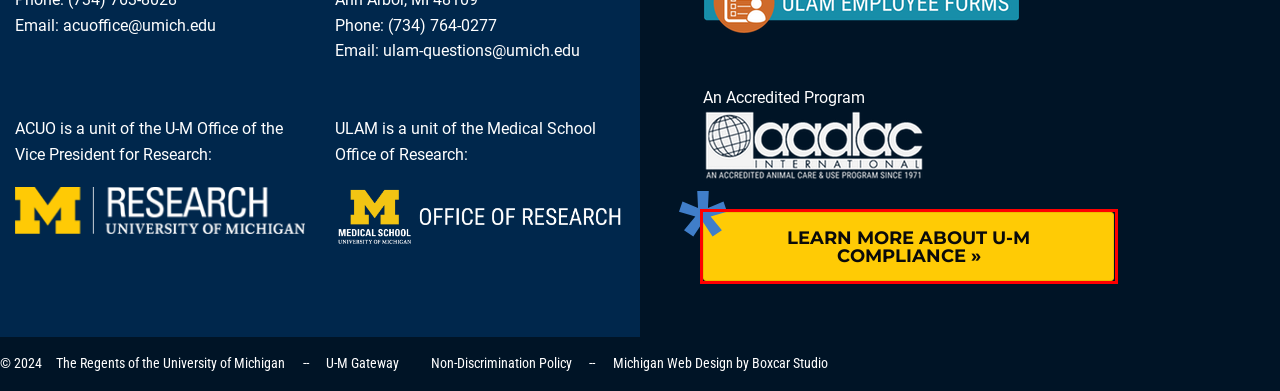You are given a screenshot of a webpage with a red bounding box around an element. Choose the most fitting webpage description for the page that appears after clicking the element within the red bounding box. Here are the candidates:
A. The Regents of the University of Michigan
B. University of Michigan
C. AAALAC - AAALAC
D. Compliance – Creating a Culture of Ethics, Integrity & Compliance
E. Research to Serve the World - U-M Research
F. Home | Equity, Civil Rights & Title IX Office
G. Boxcar Studio | WordPress & Drupal Web Design Experts
H. Office of Research | University of Michigan Medical School Research

D